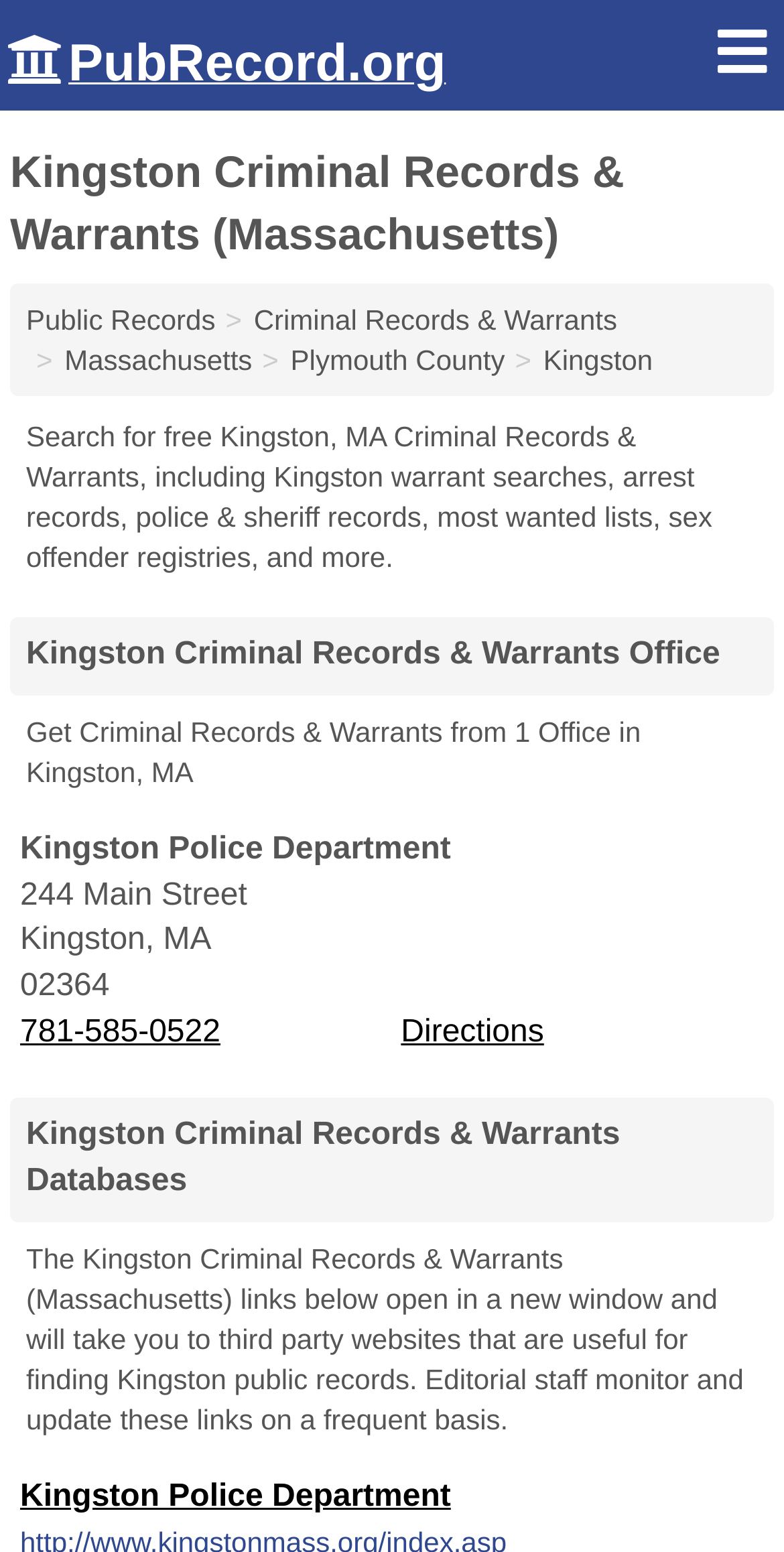Please specify the bounding box coordinates of the clickable region necessary for completing the following instruction: "Get directions to Kingston Police Department". The coordinates must consist of four float numbers between 0 and 1, i.e., [left, top, right, bottom].

[0.511, 0.654, 0.694, 0.676]